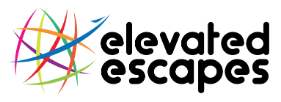What does the globe design symbolize?
Please use the image to deliver a detailed and complete answer.

The vibrant and colorful globe design intertwined with dynamic lines in various shades is a symbol of global travel and adventure, which is in line with the travel company's focus on curating unique experiences and escapes around the globe.